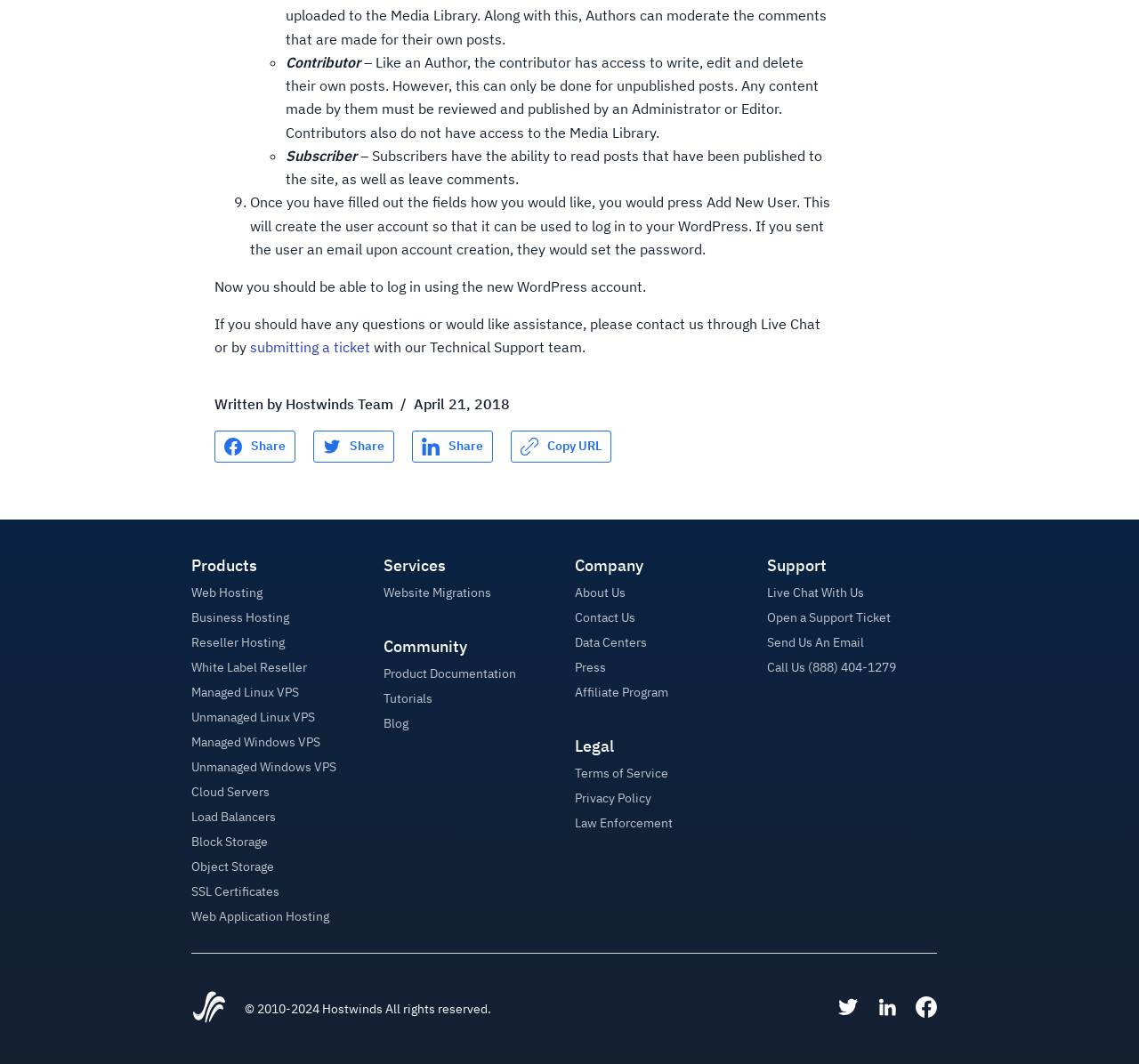Find the bounding box coordinates of the element I should click to carry out the following instruction: "Click on the 'Web Hosting' link".

[0.168, 0.541, 0.231, 0.564]